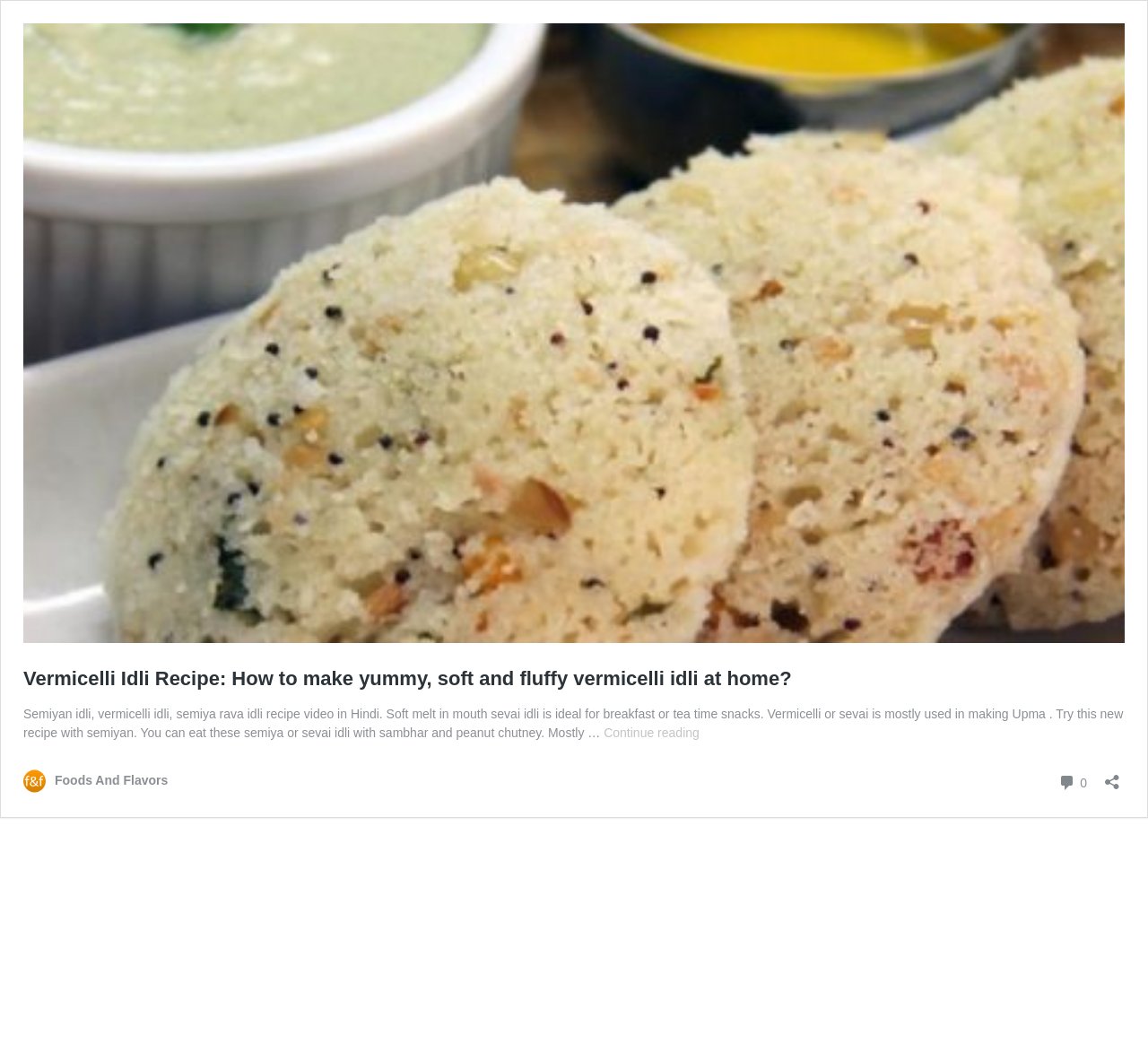What can you eat with semiya idli?
Provide an in-depth and detailed explanation in response to the question.

According to the text, semiya idli can be eaten with sambhar and peanut chutney, which are common accompaniments to idli in Indian cuisine.